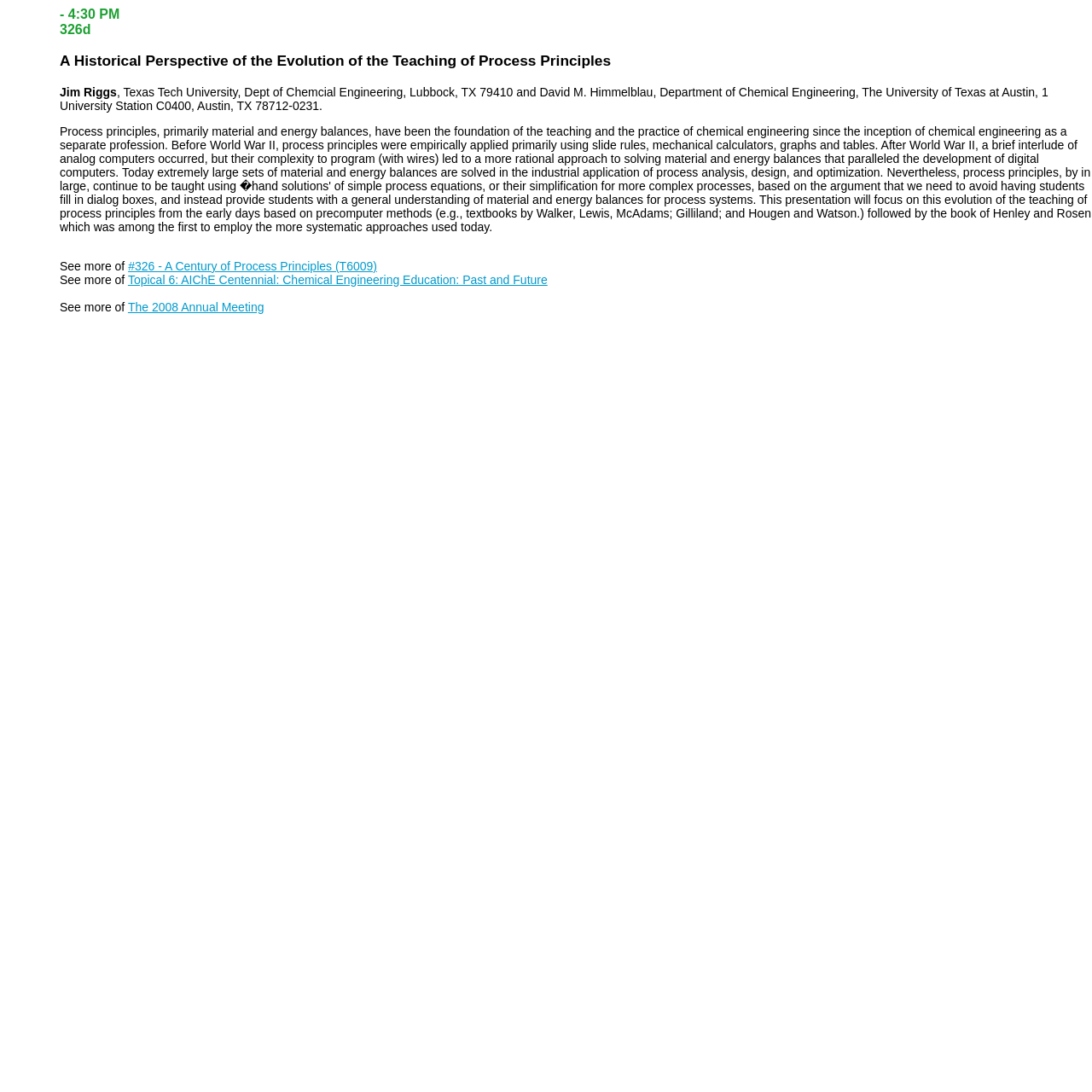Who is the author of the article?
Based on the image content, provide your answer in one word or a short phrase.

Jim Riggs